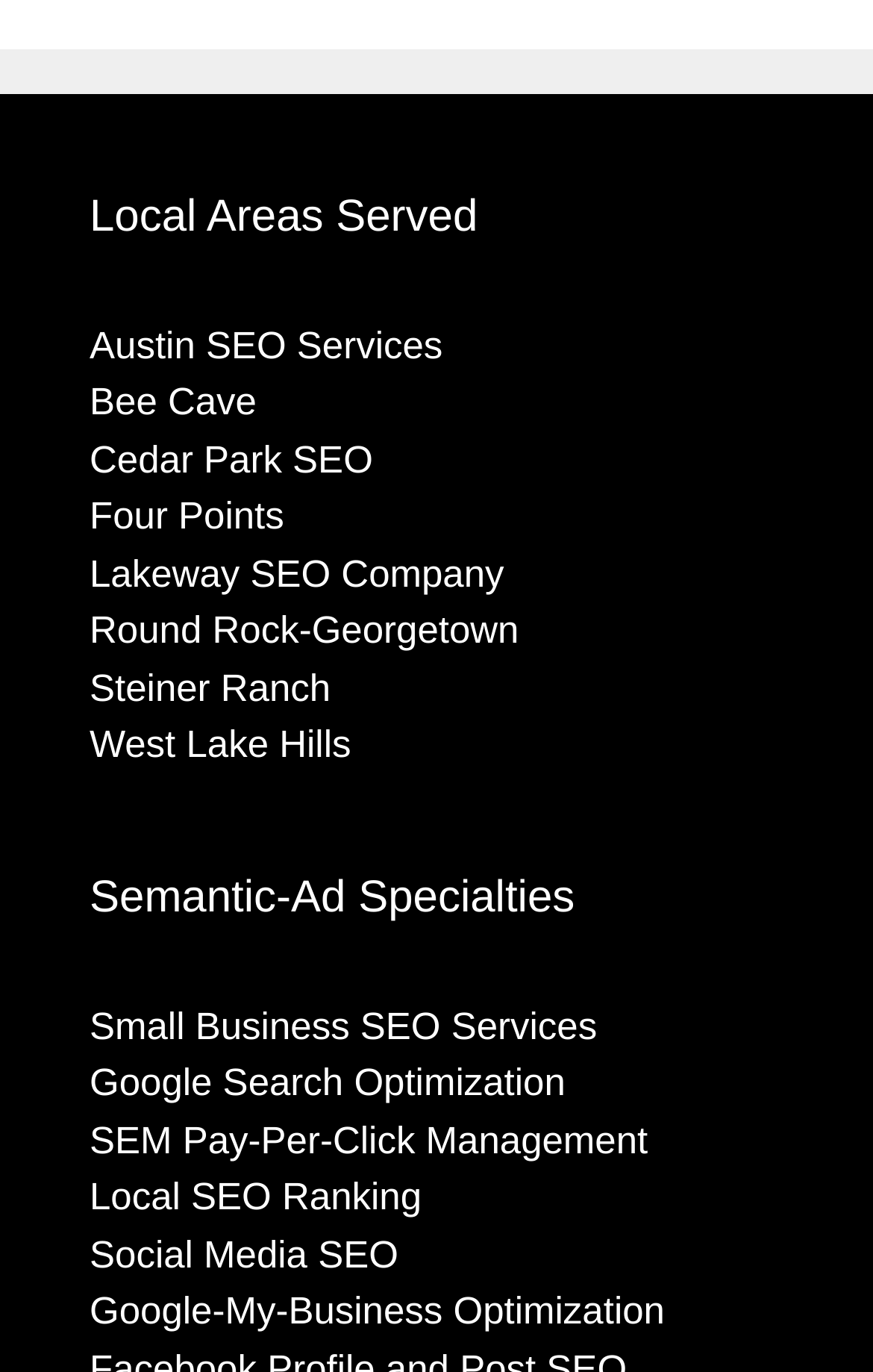Based on the image, provide a detailed and complete answer to the question: 
How many SEO services are listed?

I counted the number of links under the 'Semantic-Ad Specialties' heading that contain 'SEO' in their text, which are 'Small Business SEO Services', 'Google Search Optimization', 'Local SEO Ranking', 'Social Media SEO', 'Austin SEO Services', 'Cedar Park SEO', and 'Lakeway SEO Company', totaling 7 SEO services.